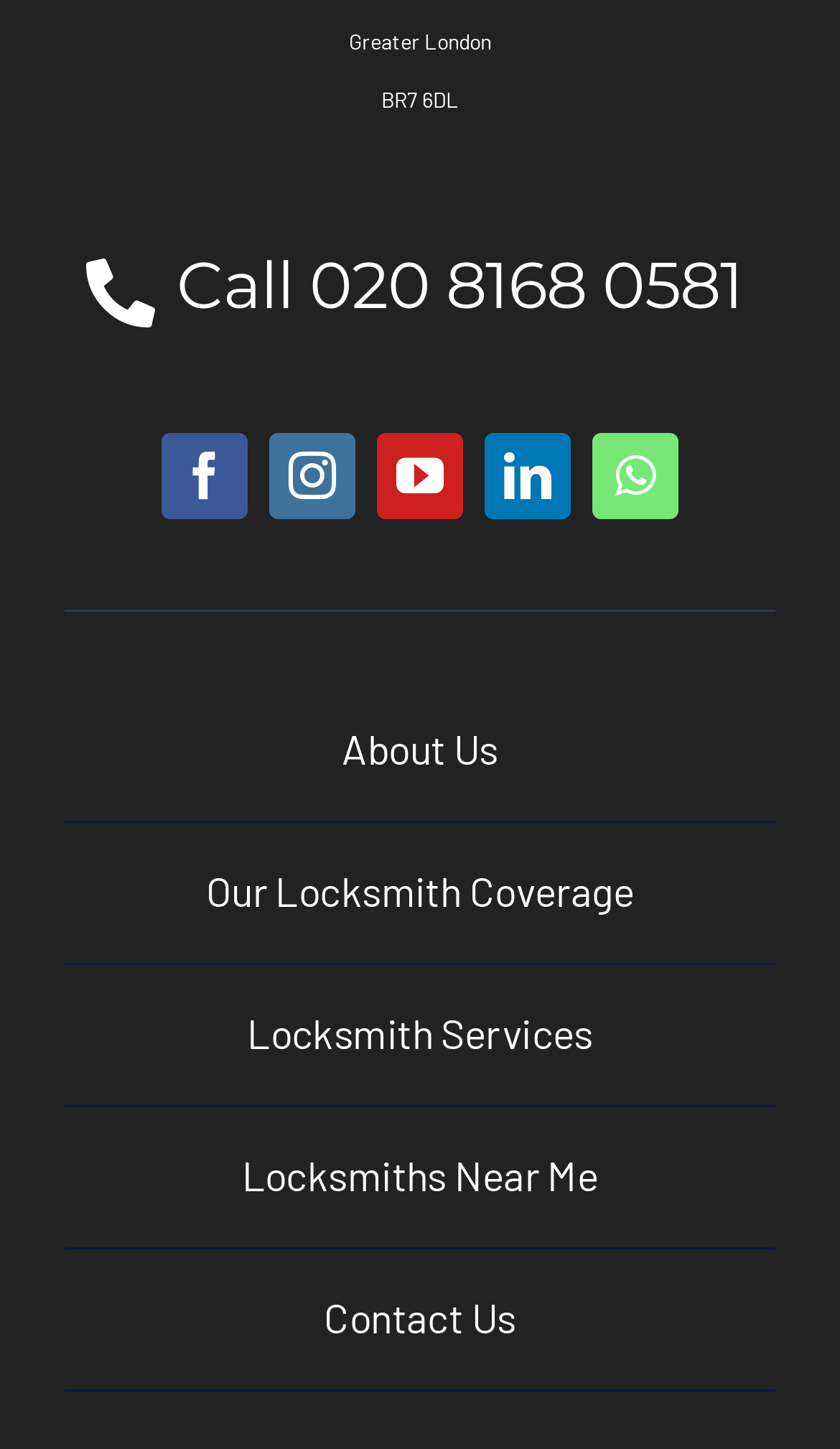Determine the bounding box coordinates for the clickable element required to fulfill the instruction: "Call the locksmith". Provide the coordinates as four float numbers between 0 and 1, i.e., [left, top, right, bottom].

[0.21, 0.17, 0.369, 0.225]